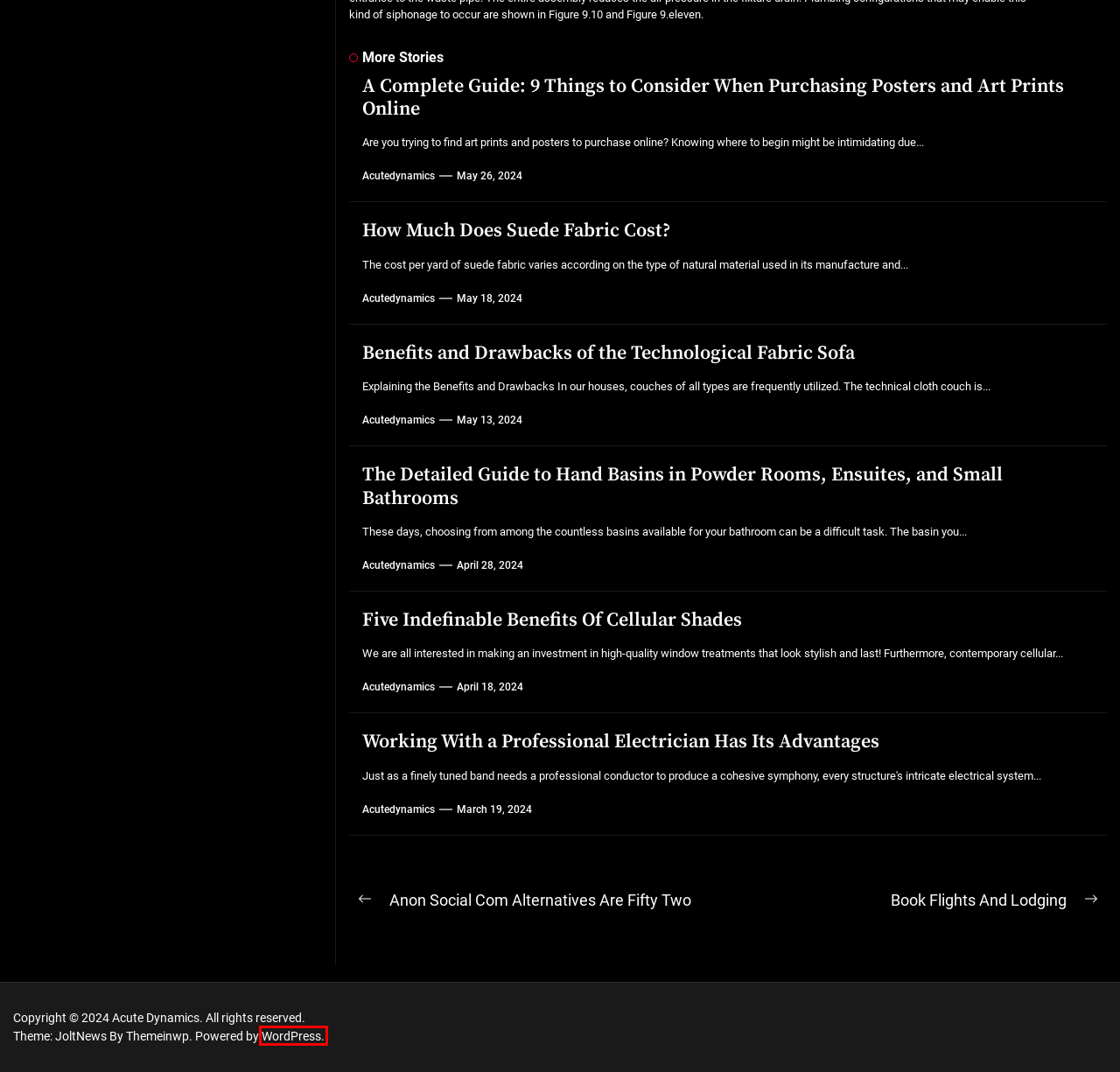You are presented with a screenshot of a webpage containing a red bounding box around an element. Determine which webpage description best describes the new webpage after clicking on the highlighted element. Here are the candidates:
A. Blog Tool, Publishing Platform, and CMS – WordPress.org
B. May 18, 2024 – Acute Dynamics
C. May 26, 2024 – Acute Dynamics
D. May 13, 2024 – Acute Dynamics
E. Book Flights And Lodging – Acute Dynamics
F. April 18, 2024 – Acute Dynamics
G. March 19, 2024 – Acute Dynamics
H. April 28, 2024 – Acute Dynamics

A